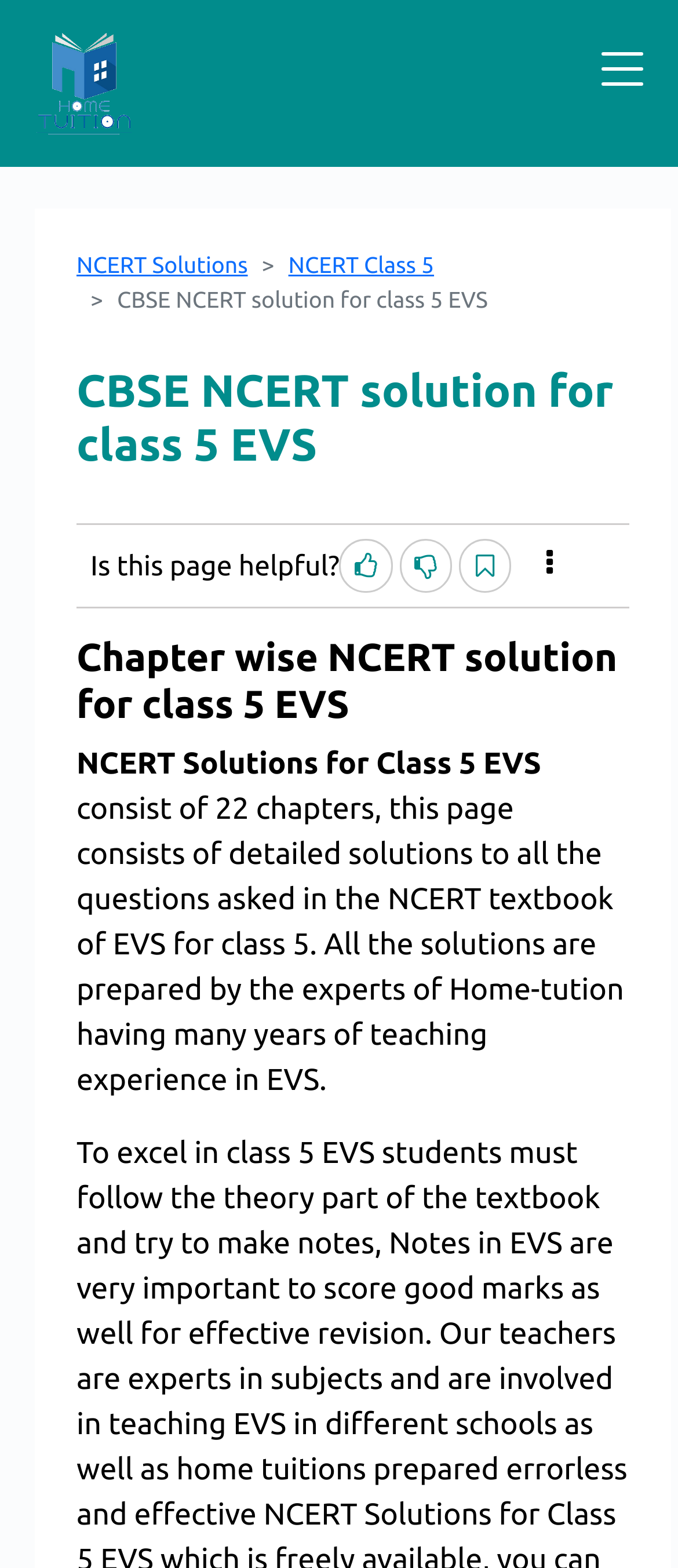Determine the bounding box coordinates for the HTML element described here: "NCERT Class 5".

[0.425, 0.162, 0.64, 0.177]